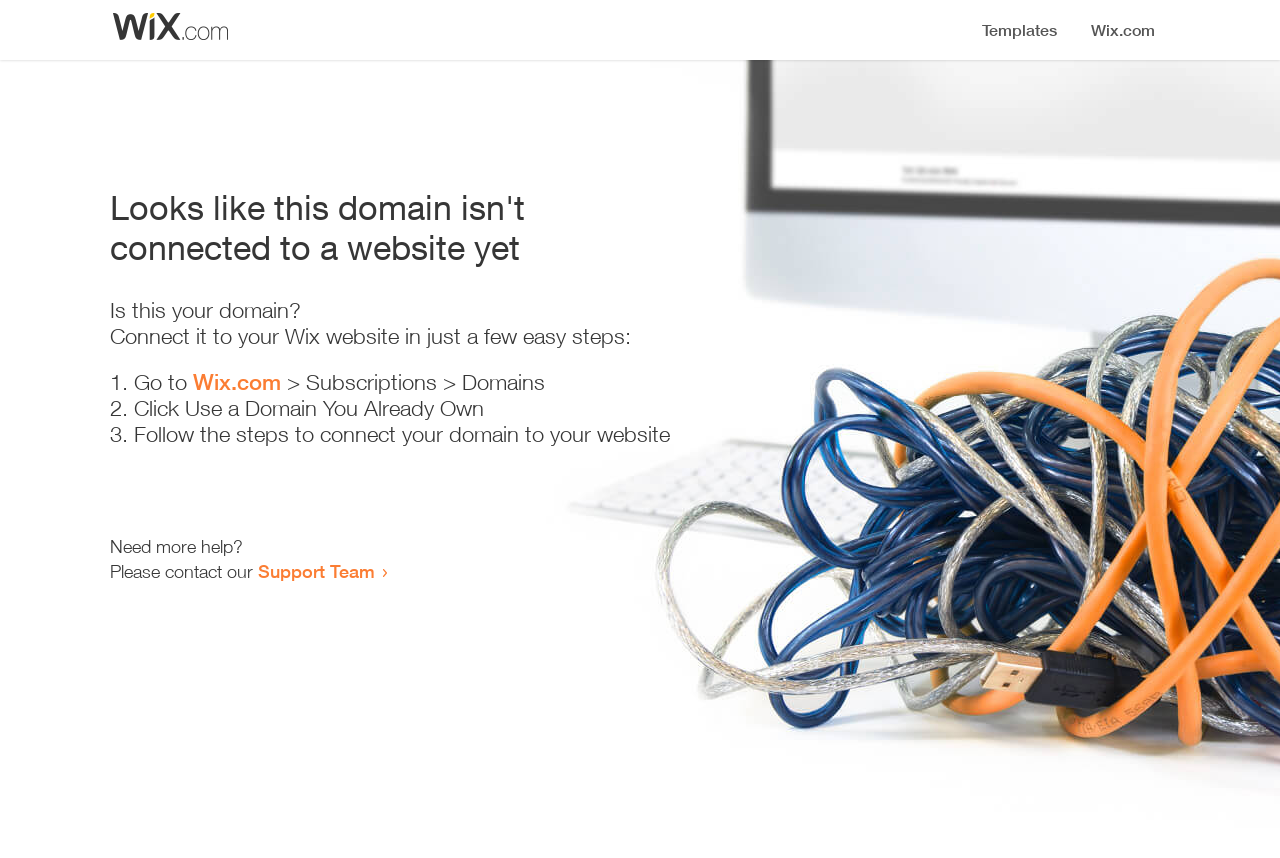Please provide the bounding box coordinates in the format (top-left x, top-left y, bottom-right x, bottom-right y). Remember, all values are floating point numbers between 0 and 1. What is the bounding box coordinate of the region described as: Support Team

[0.202, 0.653, 0.293, 0.678]